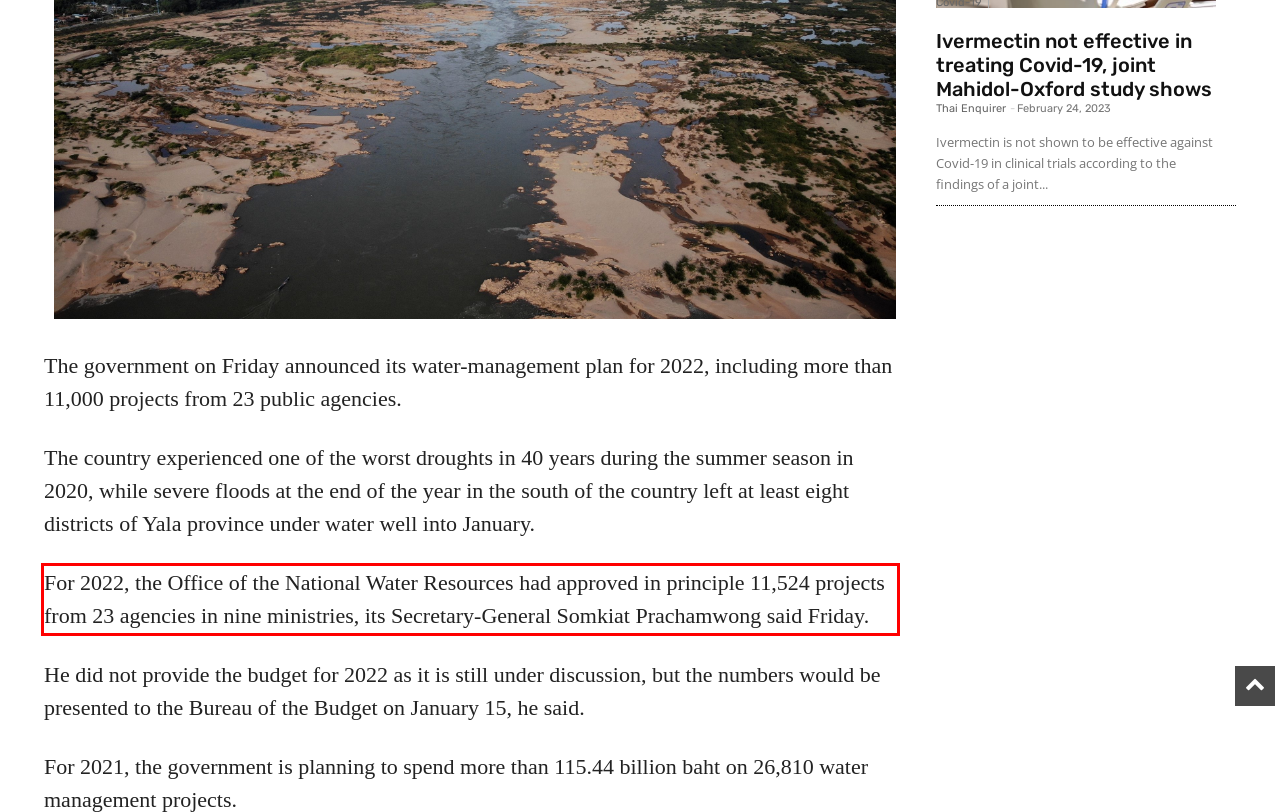Using the provided webpage screenshot, recognize the text content in the area marked by the red bounding box.

For 2022, the Office of the National Water Resources had approved in principle 11,524 projects from 23 agencies in nine ministries, its Secretary-General Somkiat Prachamwong said Friday.